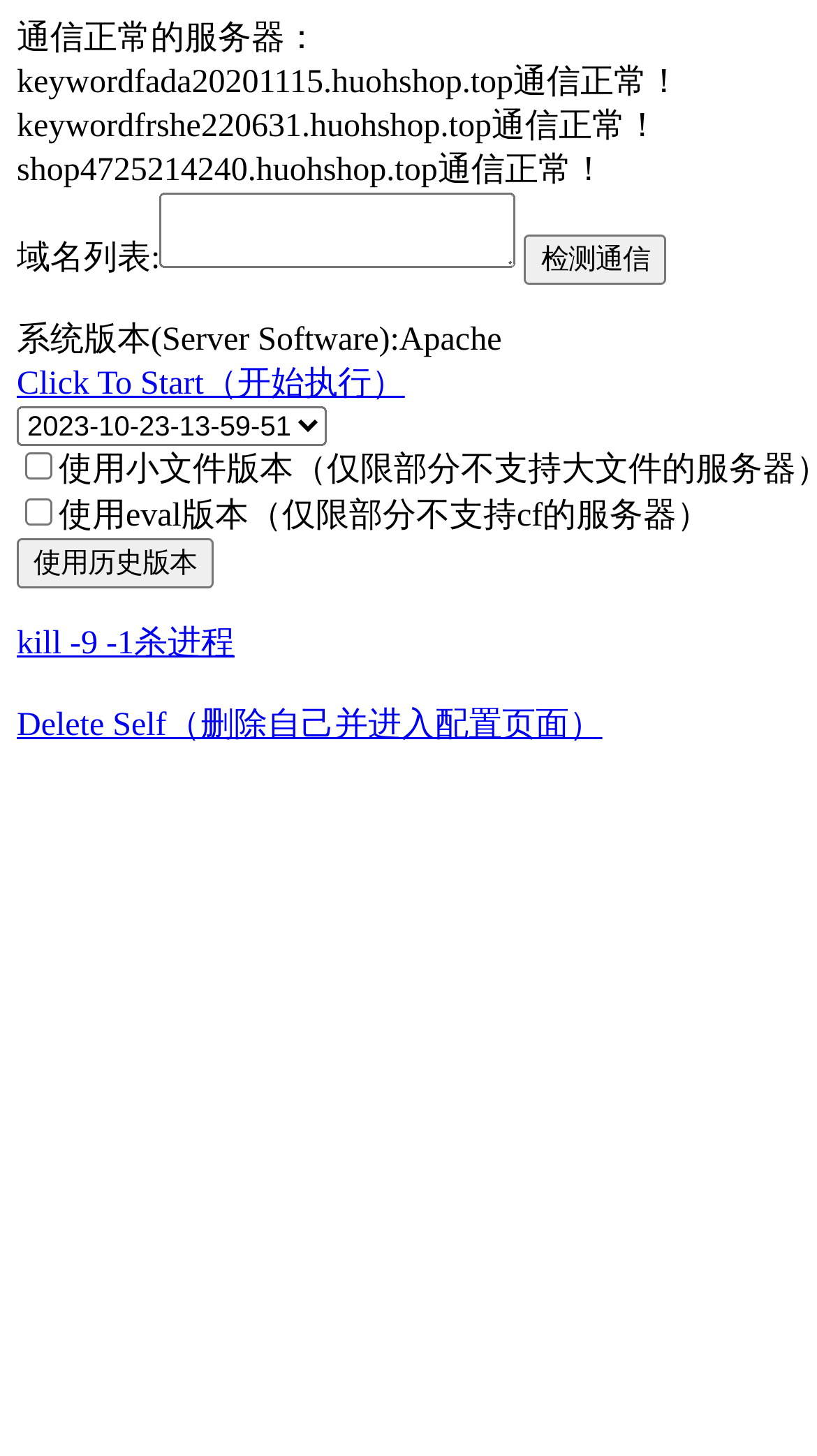What is the system version of the server?
Please give a well-detailed answer to the question.

The StaticText element with the text '系统版本(Server Software):Apache' indicates that the system version of the server is Apache.